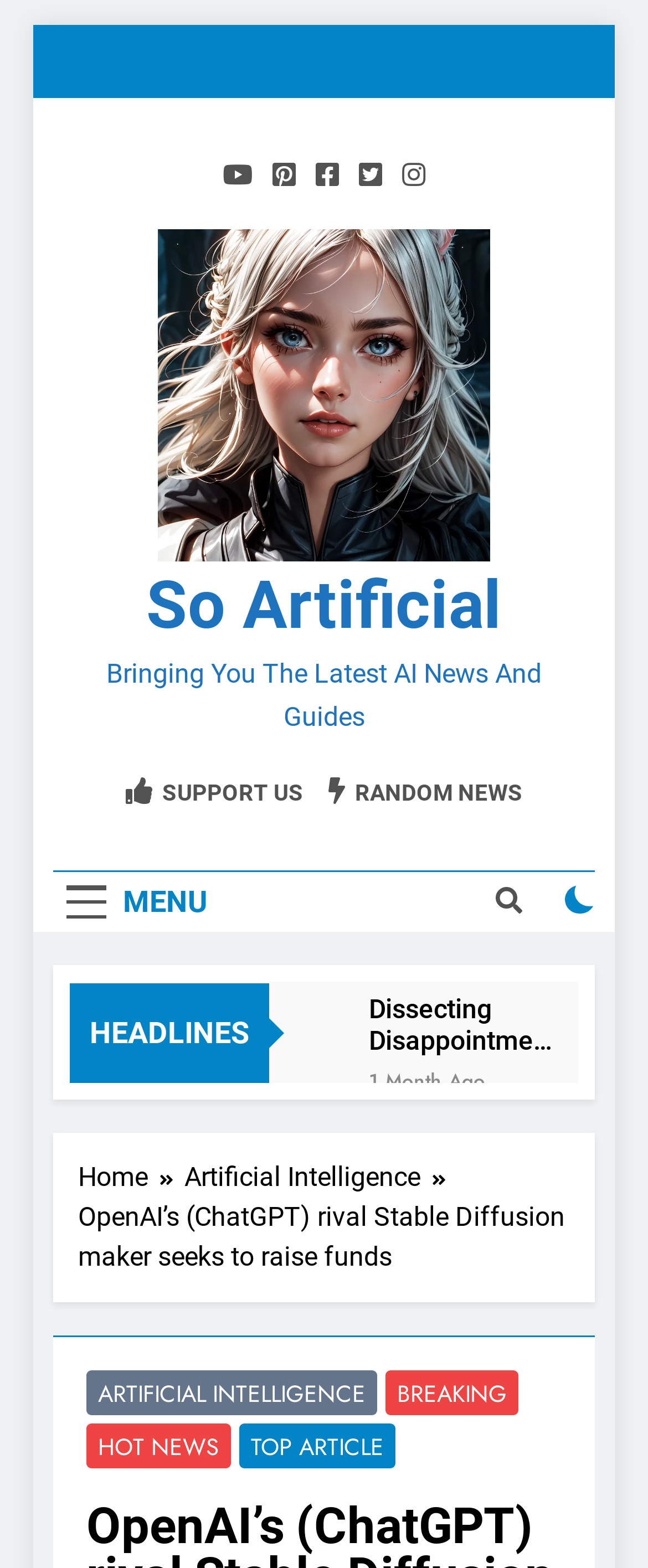Identify the bounding box coordinates of the area that should be clicked in order to complete the given instruction: "Open the 'MENU' button". The bounding box coordinates should be four float numbers between 0 and 1, i.e., [left, top, right, bottom].

[0.082, 0.556, 0.341, 0.594]